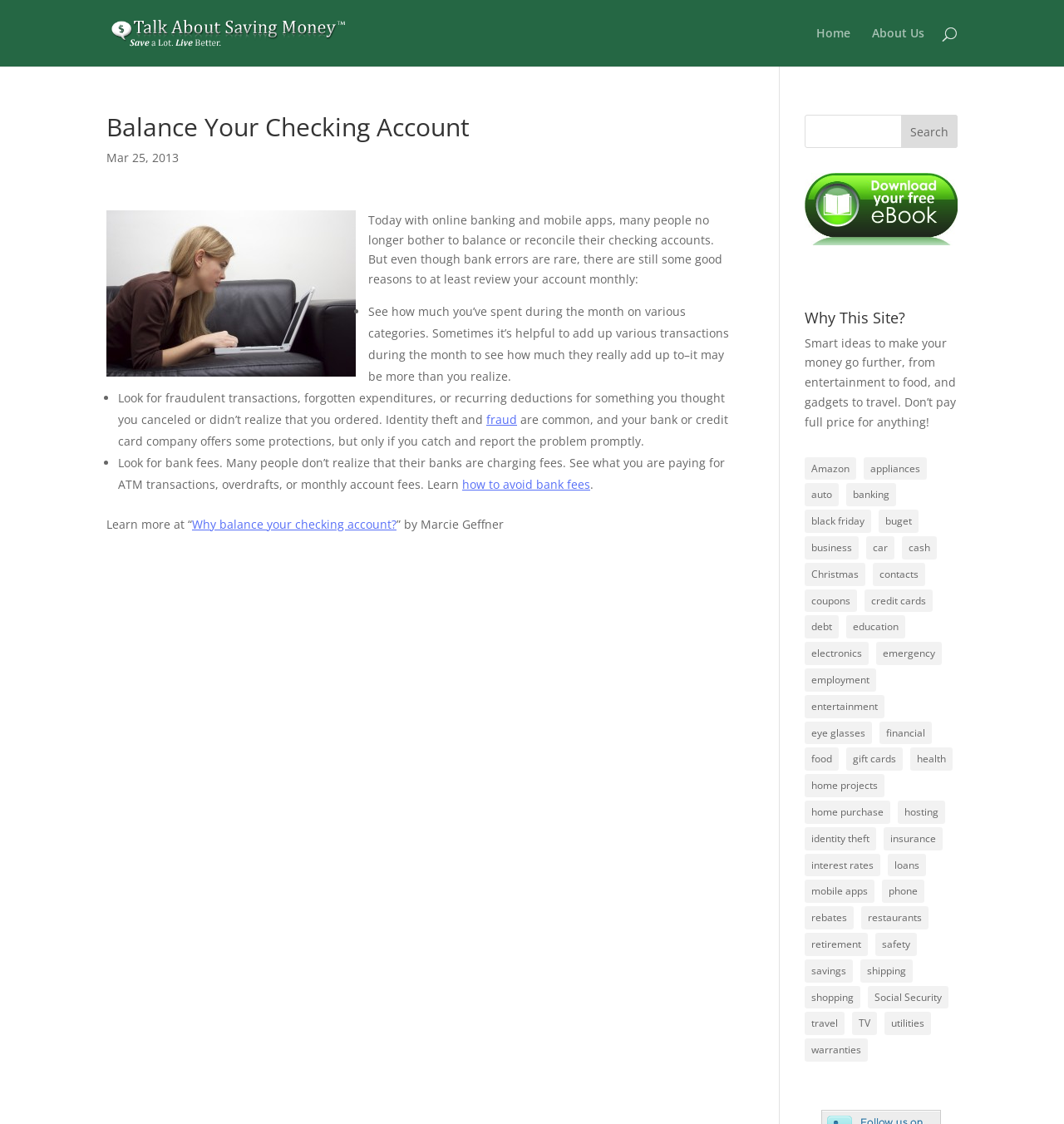Please determine the bounding box coordinates of the element to click on in order to accomplish the following task: "Learn more about 'fraud'". Ensure the coordinates are four float numbers ranging from 0 to 1, i.e., [left, top, right, bottom].

[0.457, 0.366, 0.486, 0.38]